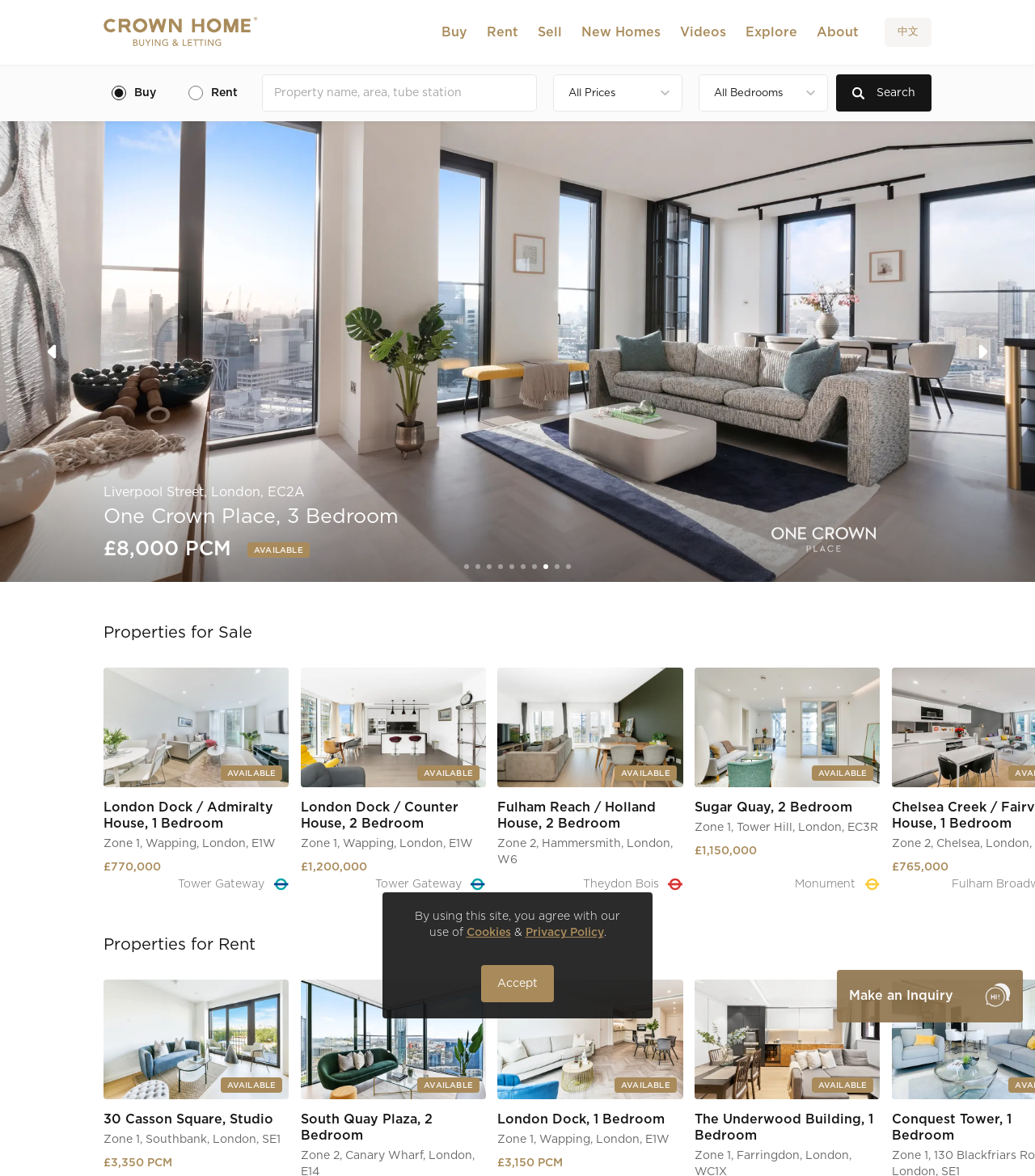Please specify the bounding box coordinates of the region to click in order to perform the following instruction: "View properties for sale".

[0.1, 0.522, 0.244, 0.554]